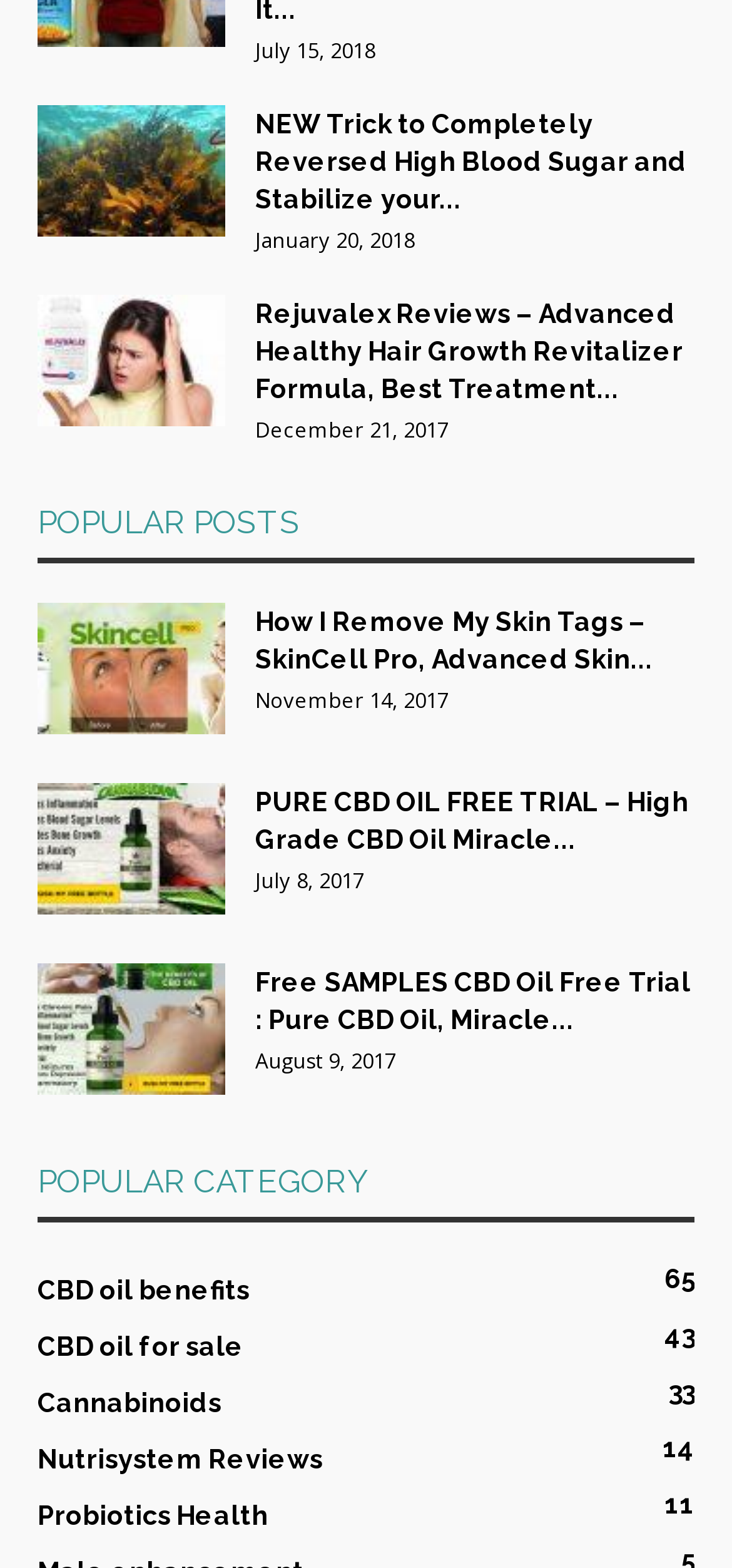Please specify the bounding box coordinates of the area that should be clicked to accomplish the following instruction: "Browse the category of CBD oil benefits". The coordinates should consist of four float numbers between 0 and 1, i.e., [left, top, right, bottom].

[0.051, 0.813, 0.341, 0.832]